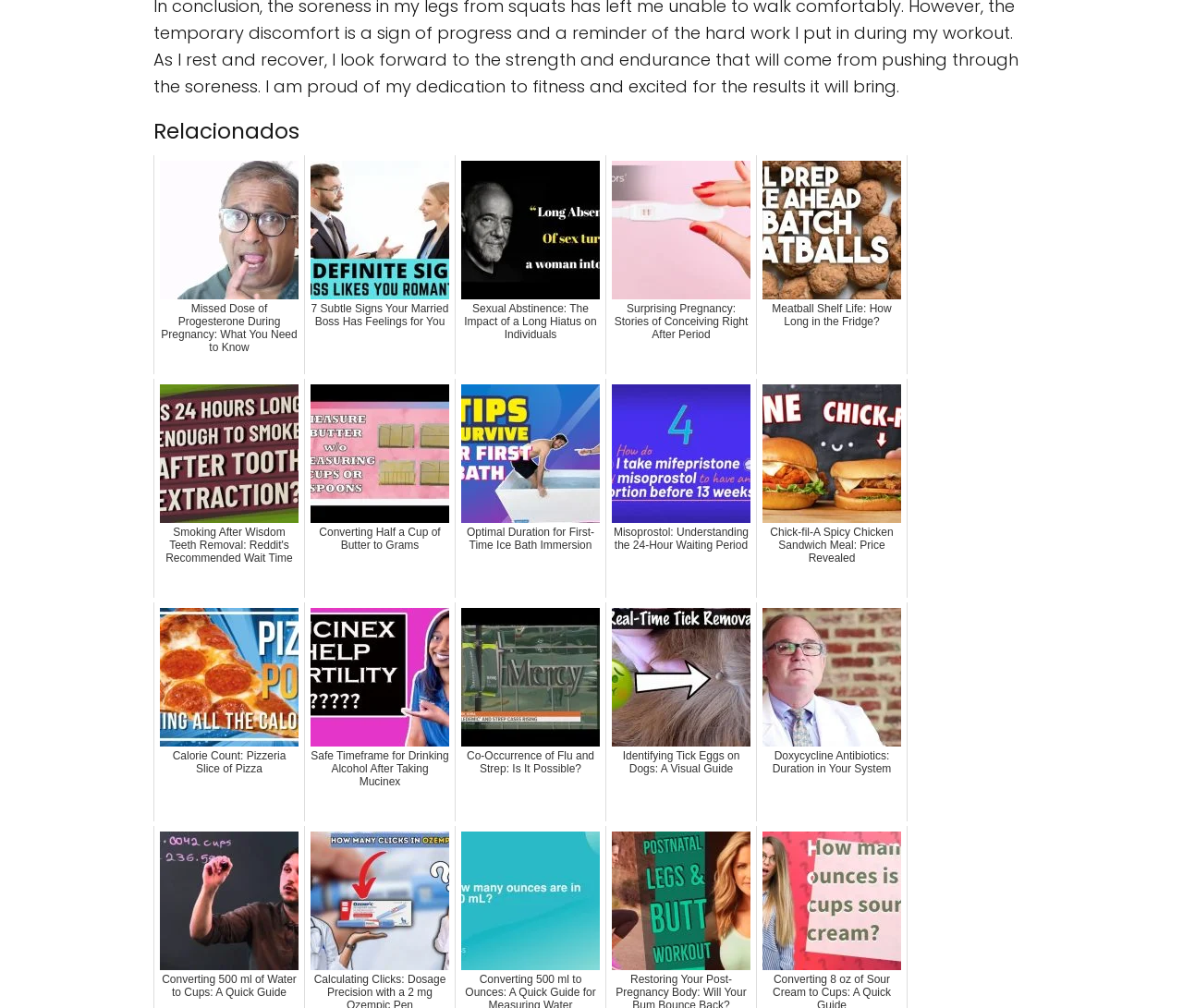Answer the following in one word or a short phrase: 
What is the common theme among the articles on this webpage?

Informative content